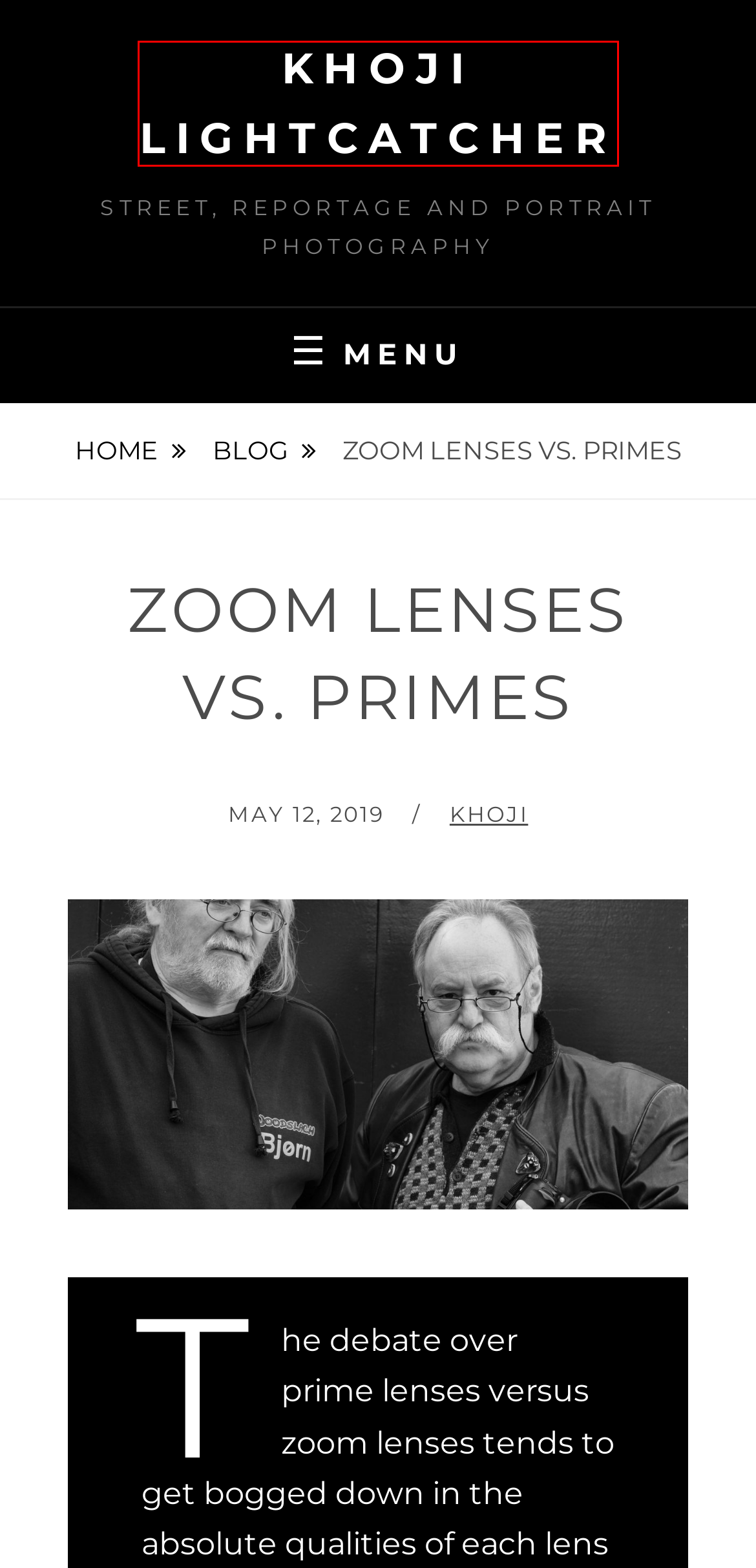You see a screenshot of a webpage with a red bounding box surrounding an element. Pick the webpage description that most accurately represents the new webpage after interacting with the element in the red bounding box. The options are:
A. Blog – Khoji Lightcatcher
B. Capture One for iPad Review – Khoji Lightcatcher
C. Tattoo You Project – Khoji Lightcatcher
D. Impressum – Legal – Khoji Lightcatcher
E. Blog Tool, Publishing Platform, and CMS – WordPress.org
F. Khoji – Khoji Lightcatcher
G. CCXP 2019 Cologne Cosplay and Comic Convention – Khoji Lightcatcher
H. Khoji Lightcatcher – Street, Reportage and Portrait Photography

H